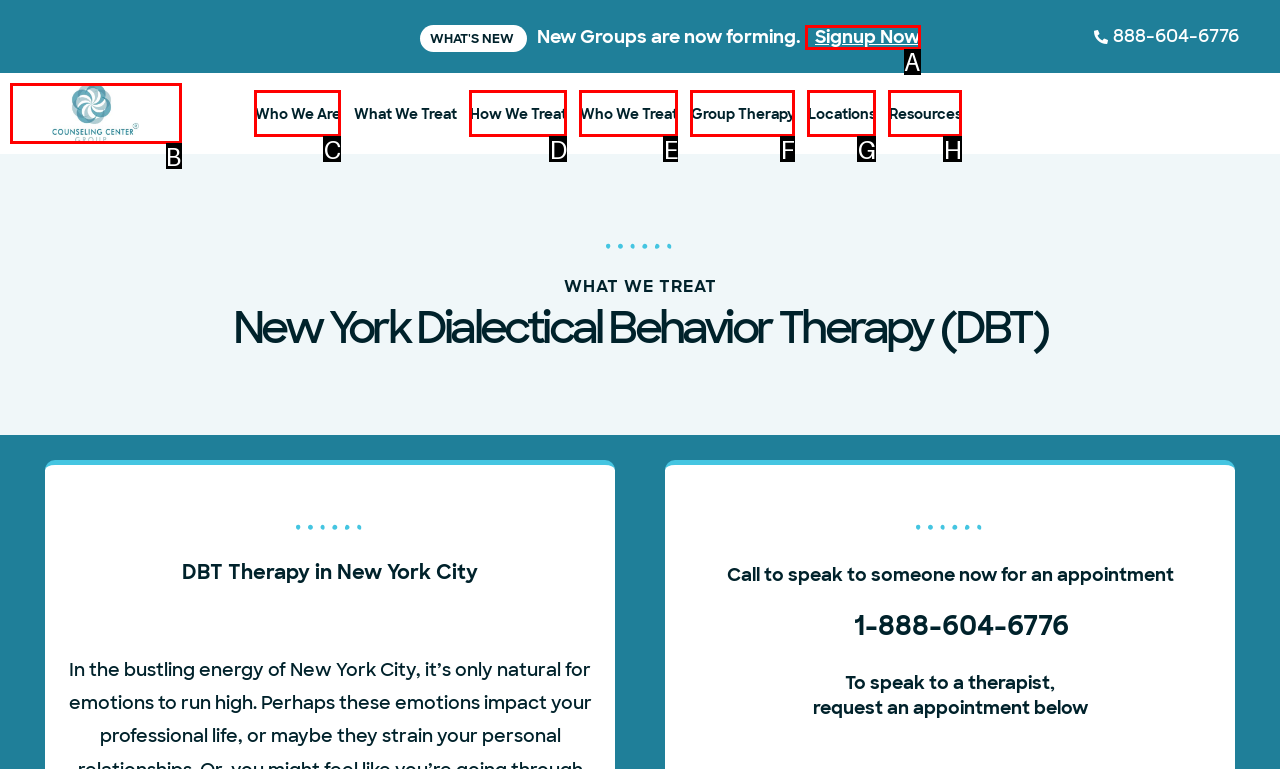Determine which HTML element should be clicked to carry out the following task: Click on the 'Signup Now' button Respond with the letter of the appropriate option.

A